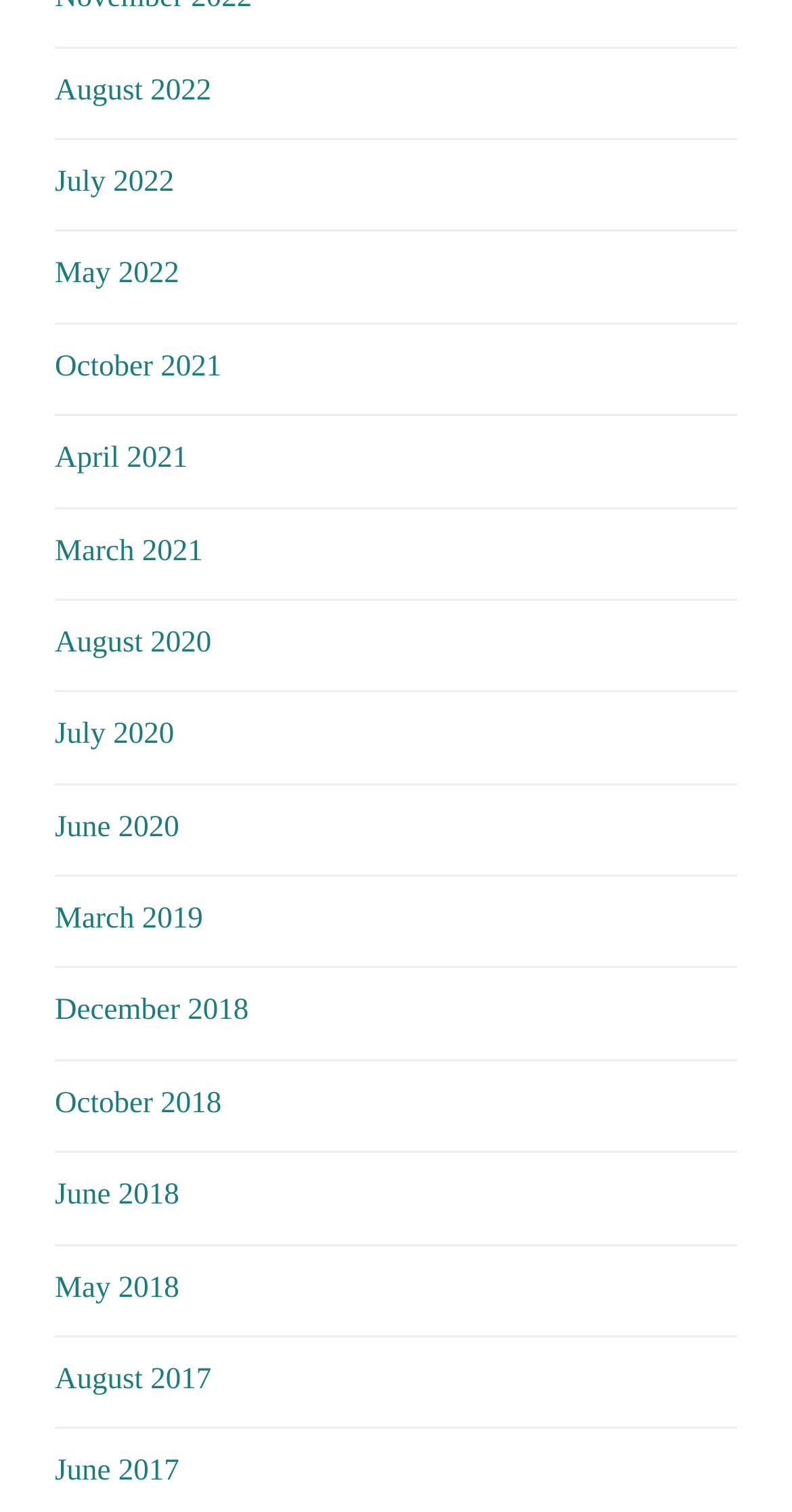Please specify the bounding box coordinates for the clickable region that will help you carry out the instruction: "view July 2022".

[0.069, 0.11, 0.22, 0.132]